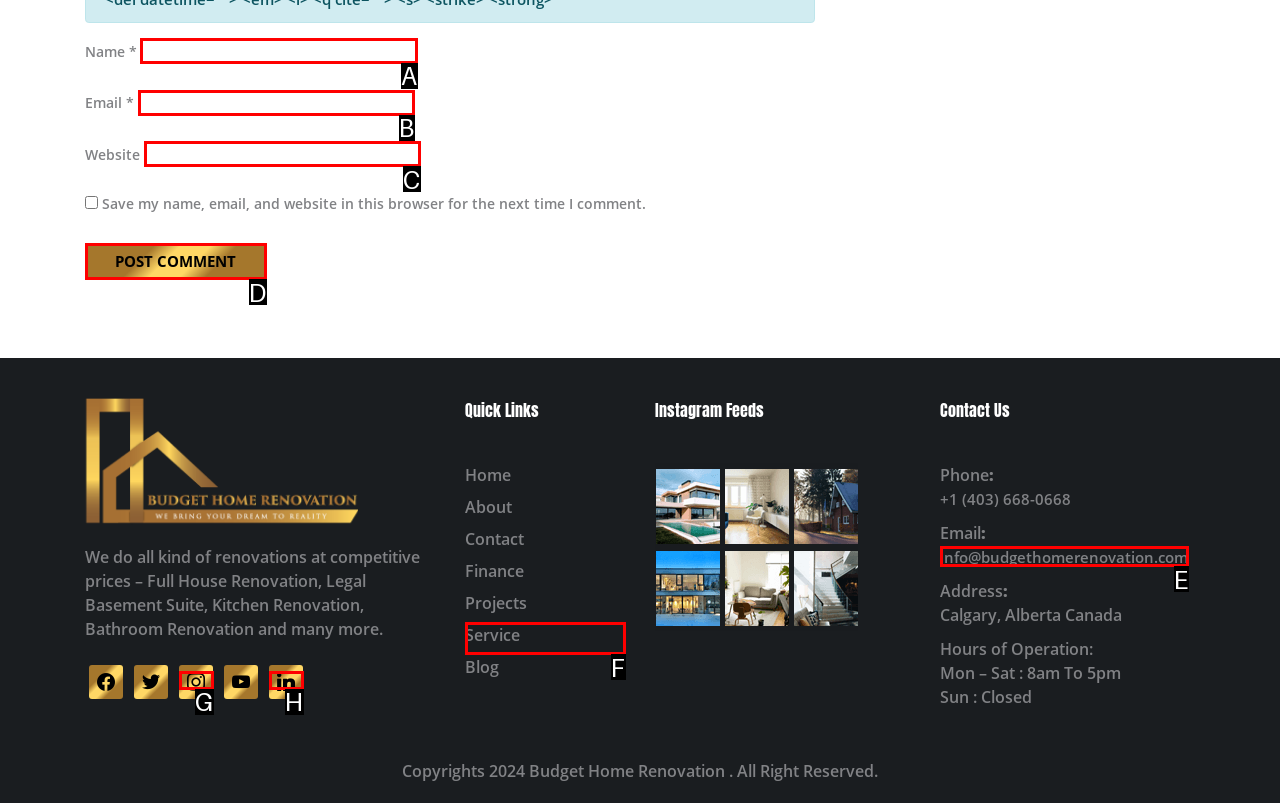Identify the correct lettered option to click in order to perform this task: Enter name. Respond with the letter.

A